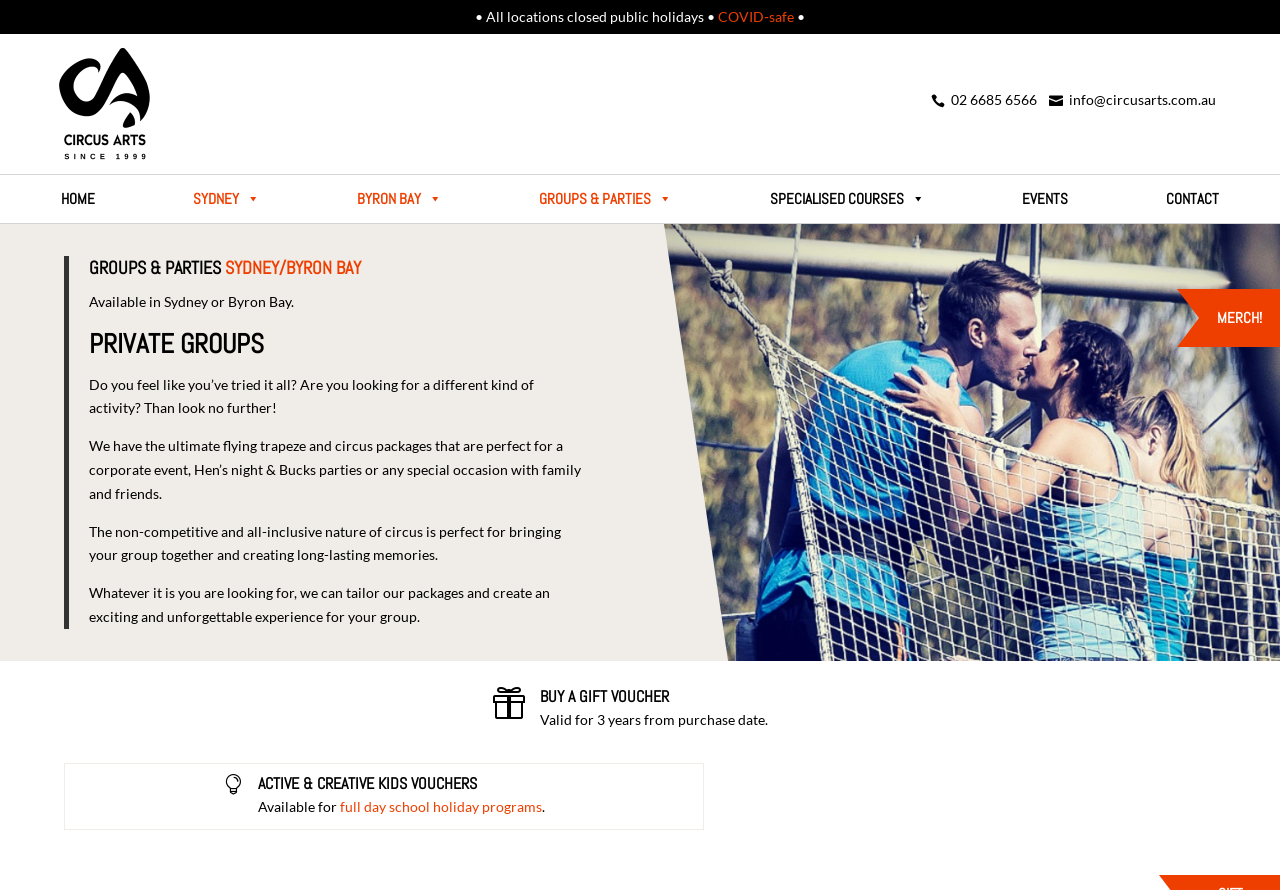Determine the bounding box for the UI element described here: "full day school holiday programs".

[0.266, 0.896, 0.423, 0.916]